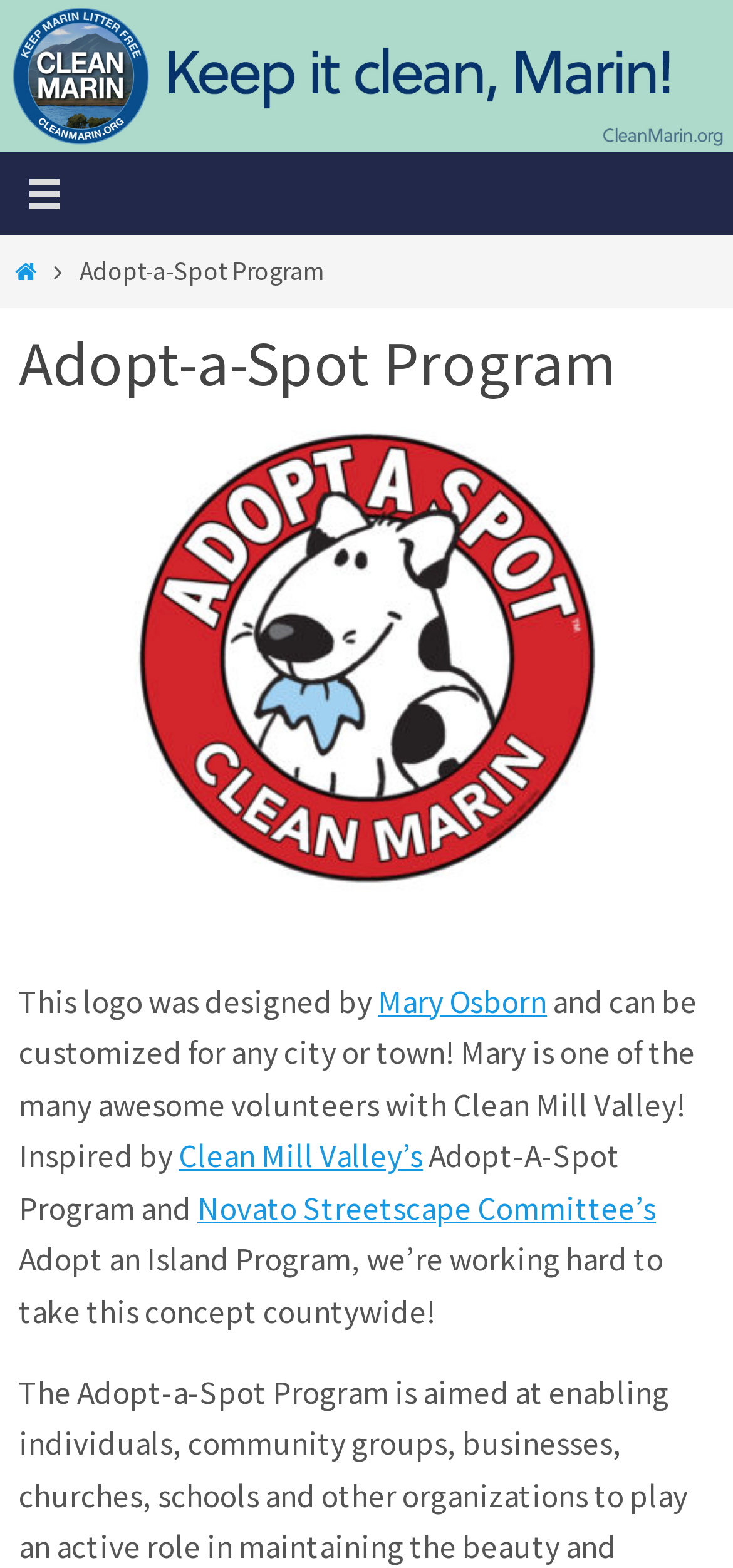Identify and provide the bounding box for the element described by: "Home".

[0.013, 0.161, 0.057, 0.183]